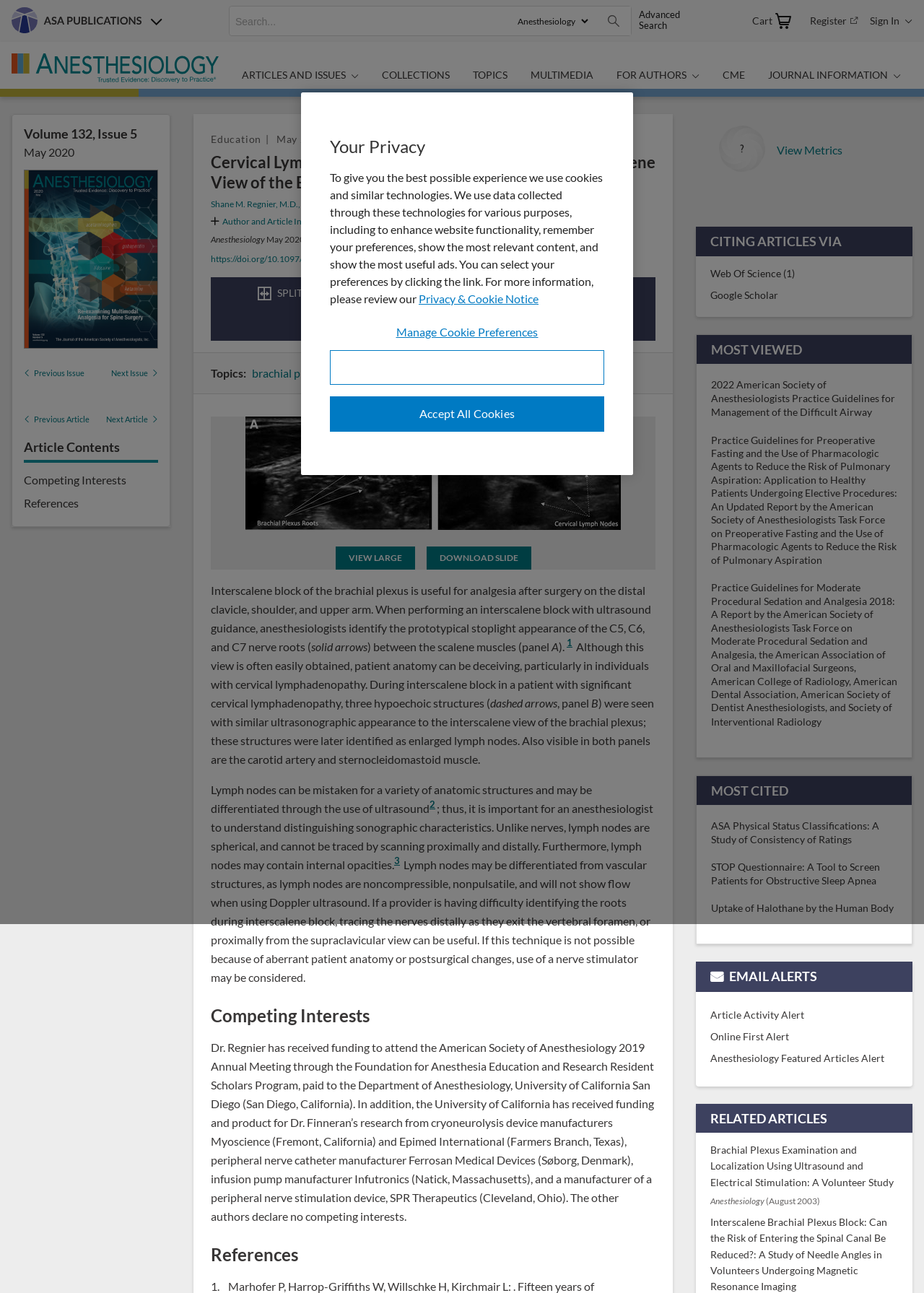Specify the bounding box coordinates of the area that needs to be clicked to achieve the following instruction: "View issue cover".

[0.026, 0.131, 0.171, 0.27]